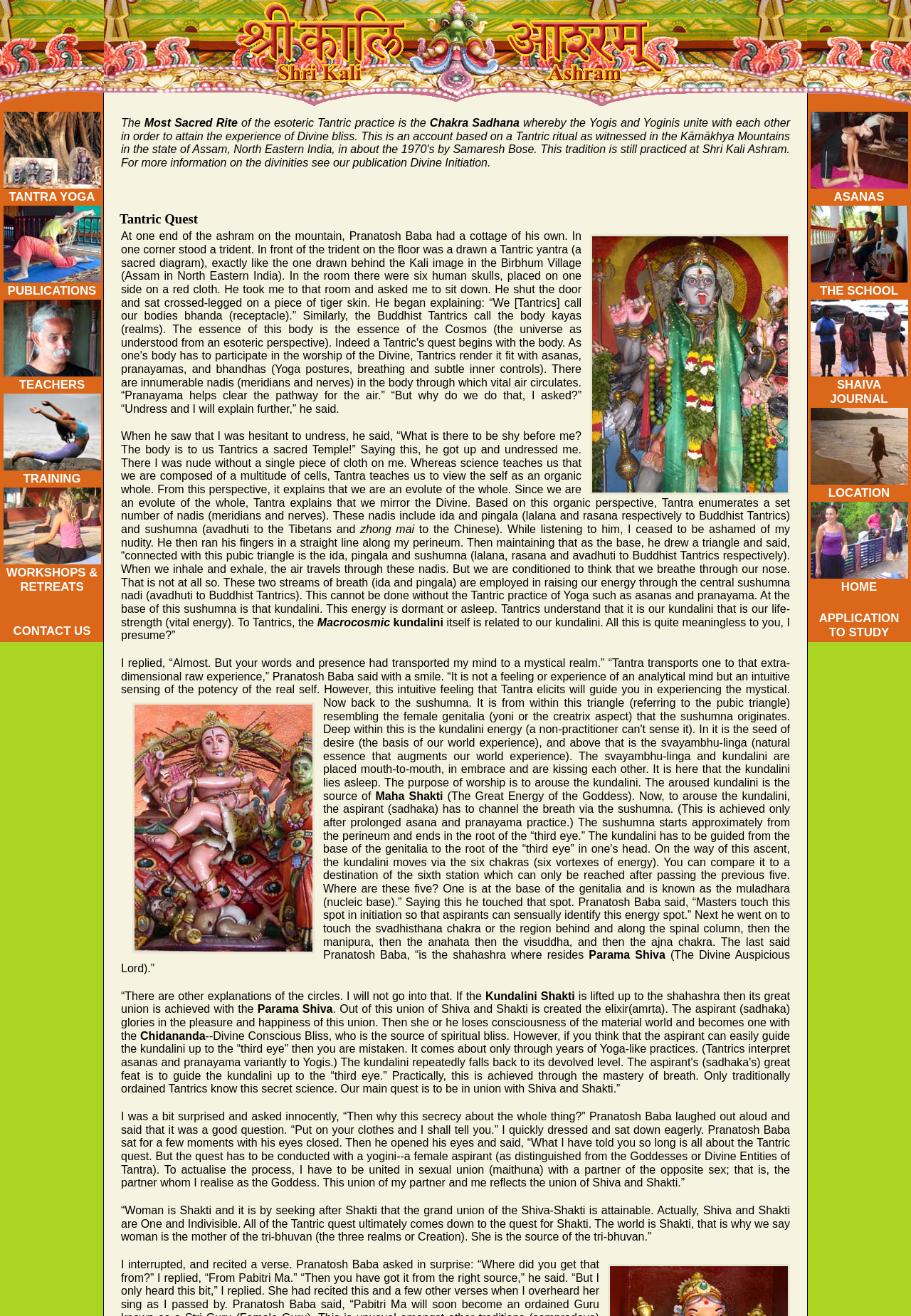What is the name of the publication mentioned on the webpage?
Look at the screenshot and provide an in-depth answer.

The link 'SHAIVA JOURNAL' on the webpage suggests that it is a publication related to Shaivism, a branch of Hinduism.